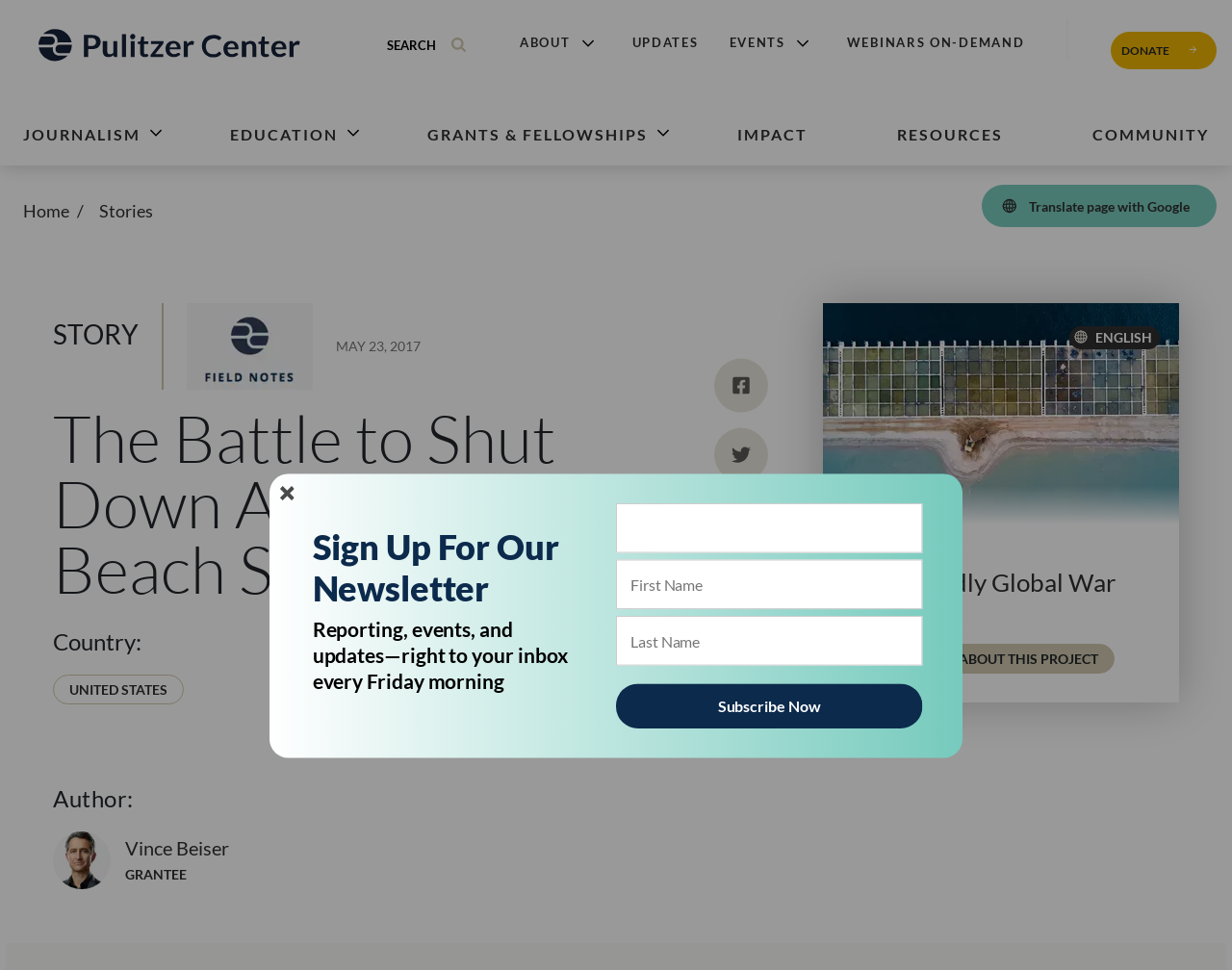How many social media sharing options are available?
Answer the question with detailed information derived from the image.

I counted the number of social media sharing options available on the webpage, which are Facebook, Twitter, Email, and Print, and found that there are 4 options.